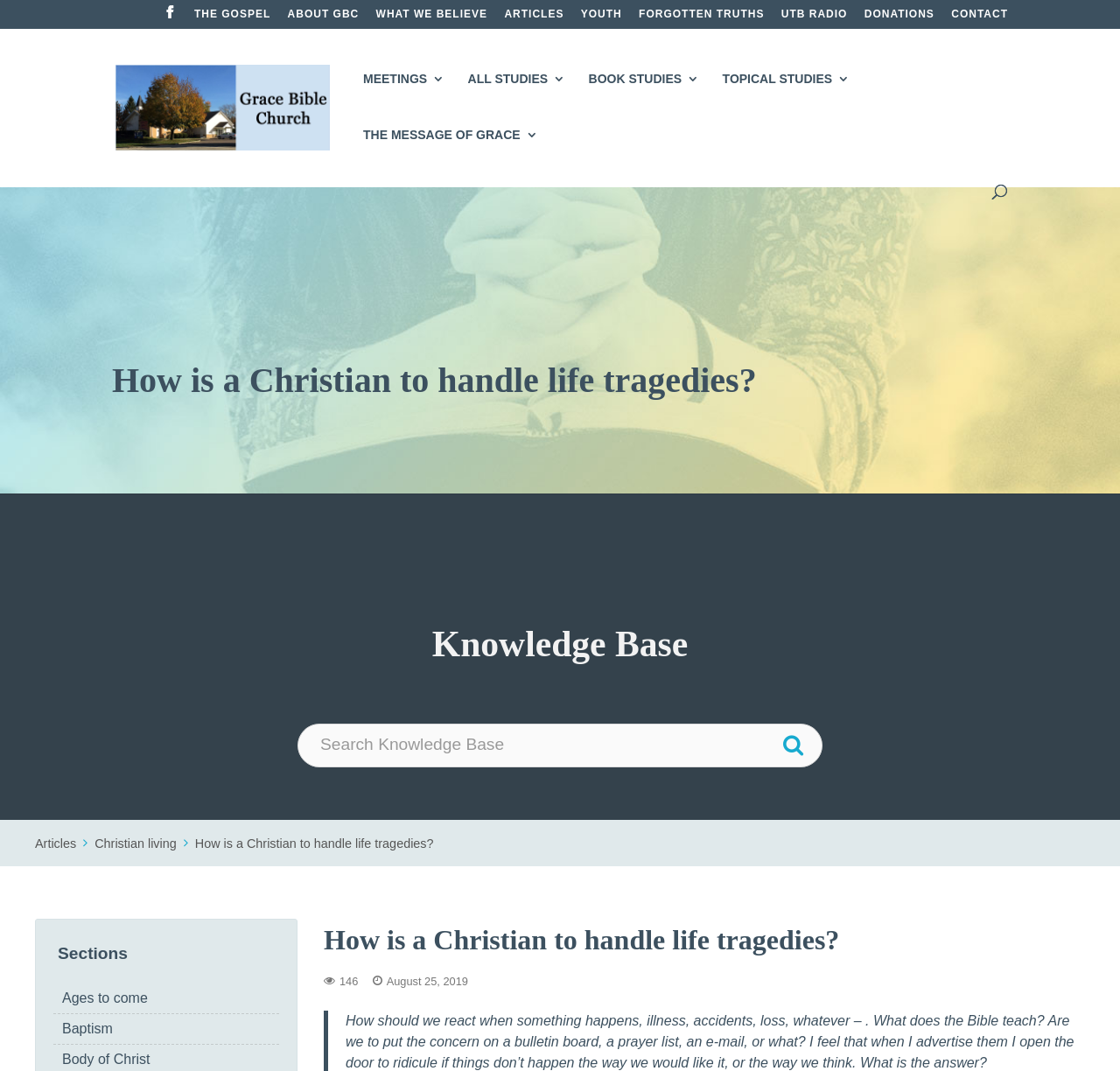Extract the bounding box coordinates of the UI element described: "Contact". Provide the coordinates in the format [left, top, right, bottom] with values ranging from 0 to 1.

[0.849, 0.008, 0.9, 0.025]